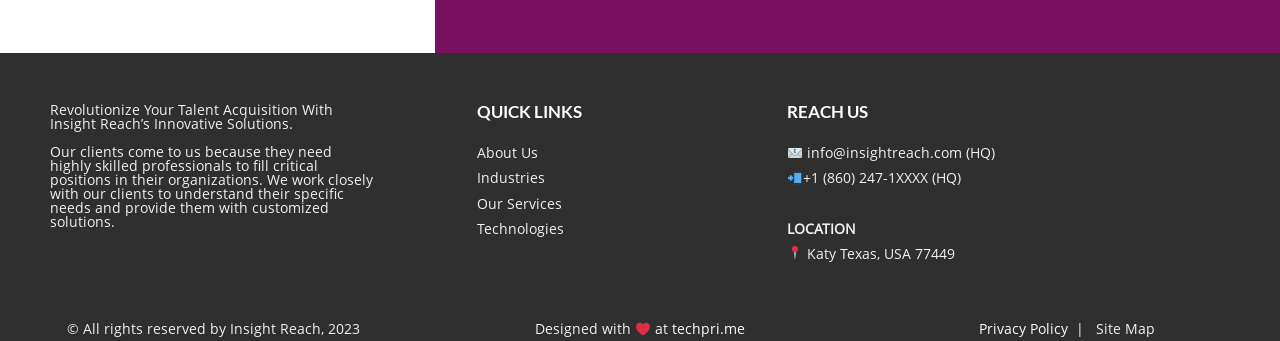What is the company name?
Examine the image and give a concise answer in one word or a short phrase.

Insight Reach